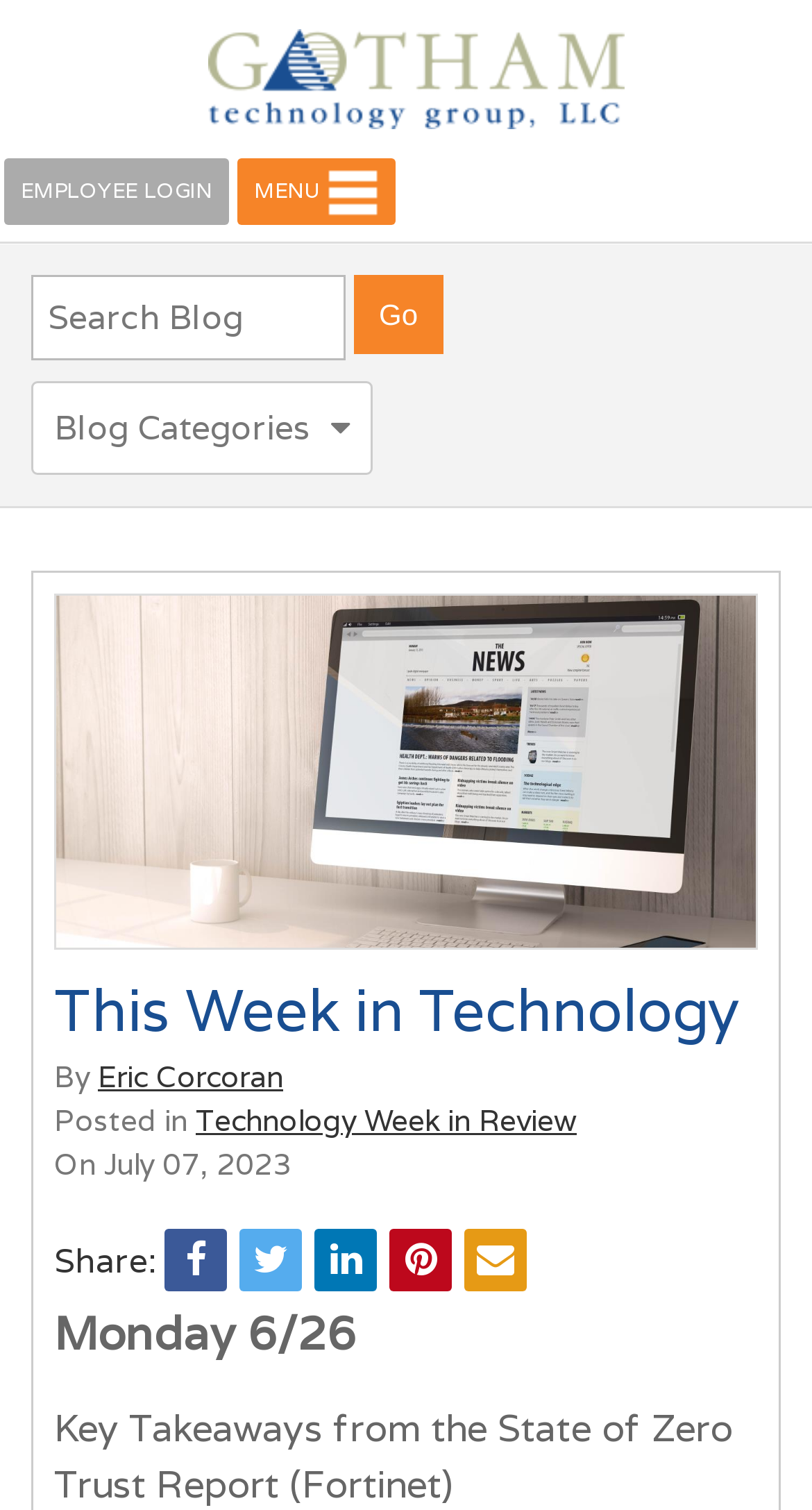Kindly determine the bounding box coordinates for the clickable area to achieve the given instruction: "Share the blog post on social media".

[0.203, 0.813, 0.279, 0.855]